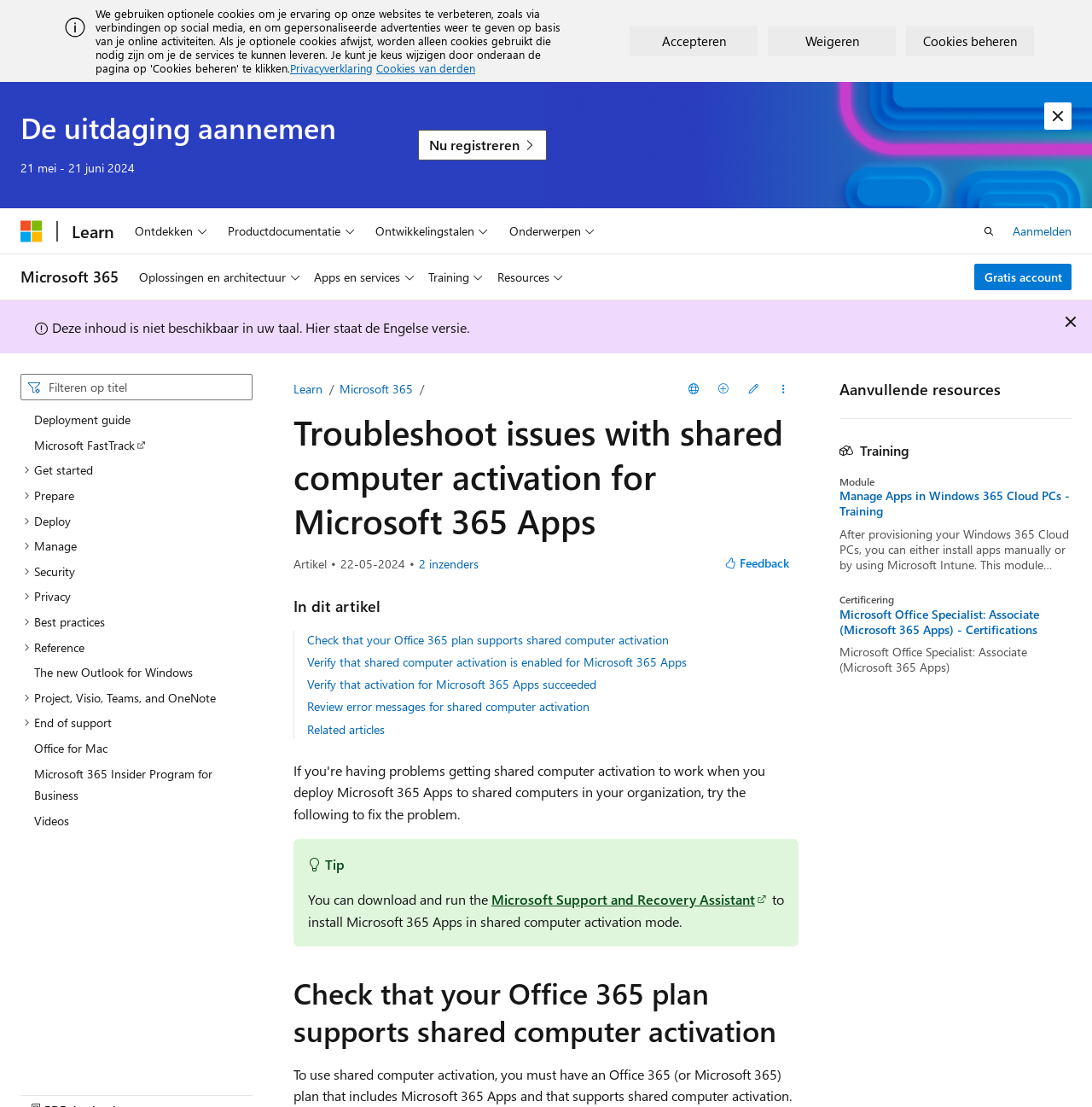Determine the main headline of the webpage and provide its text.

Troubleshoot issues with shared computer activation for Microsoft 365 Apps